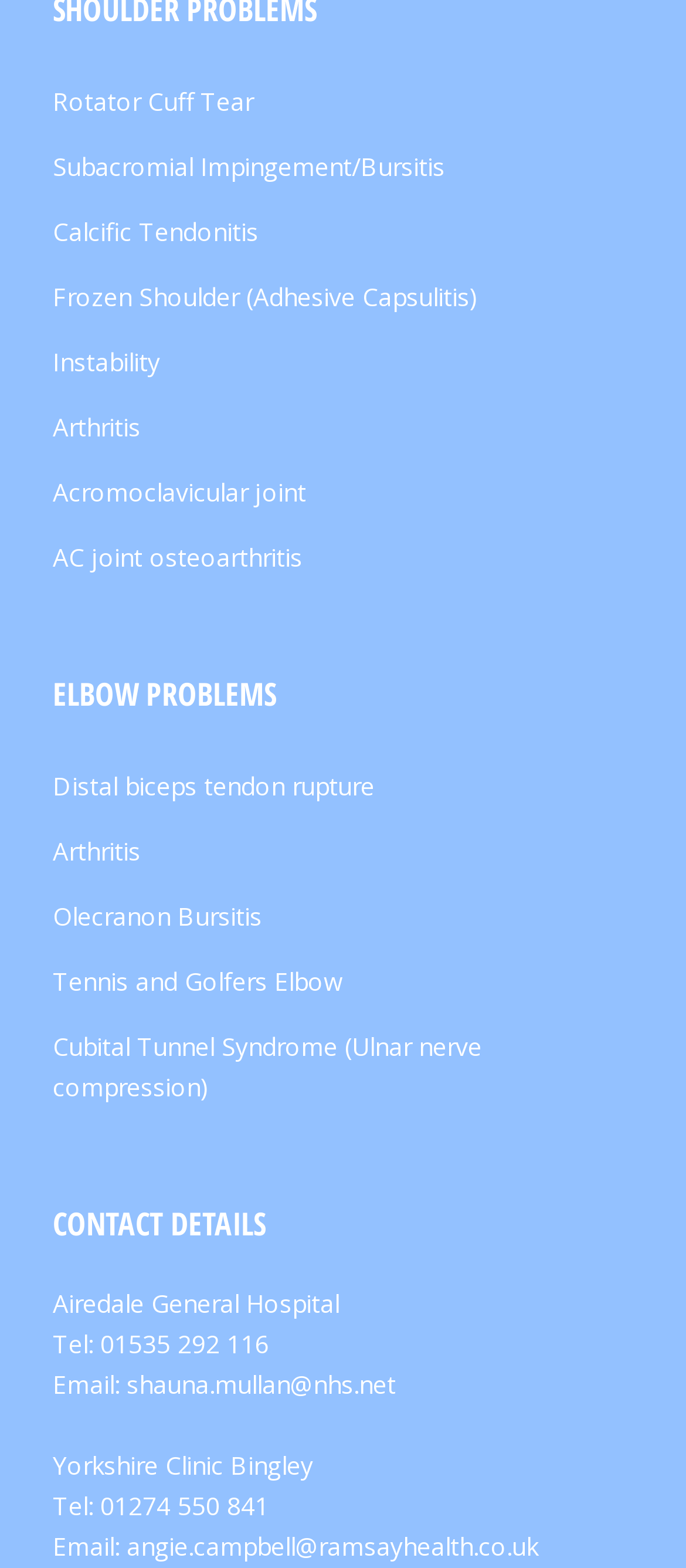Determine the bounding box coordinates of the clickable region to follow the instruction: "Click on Rotator Cuff Tear".

[0.077, 0.054, 0.369, 0.075]